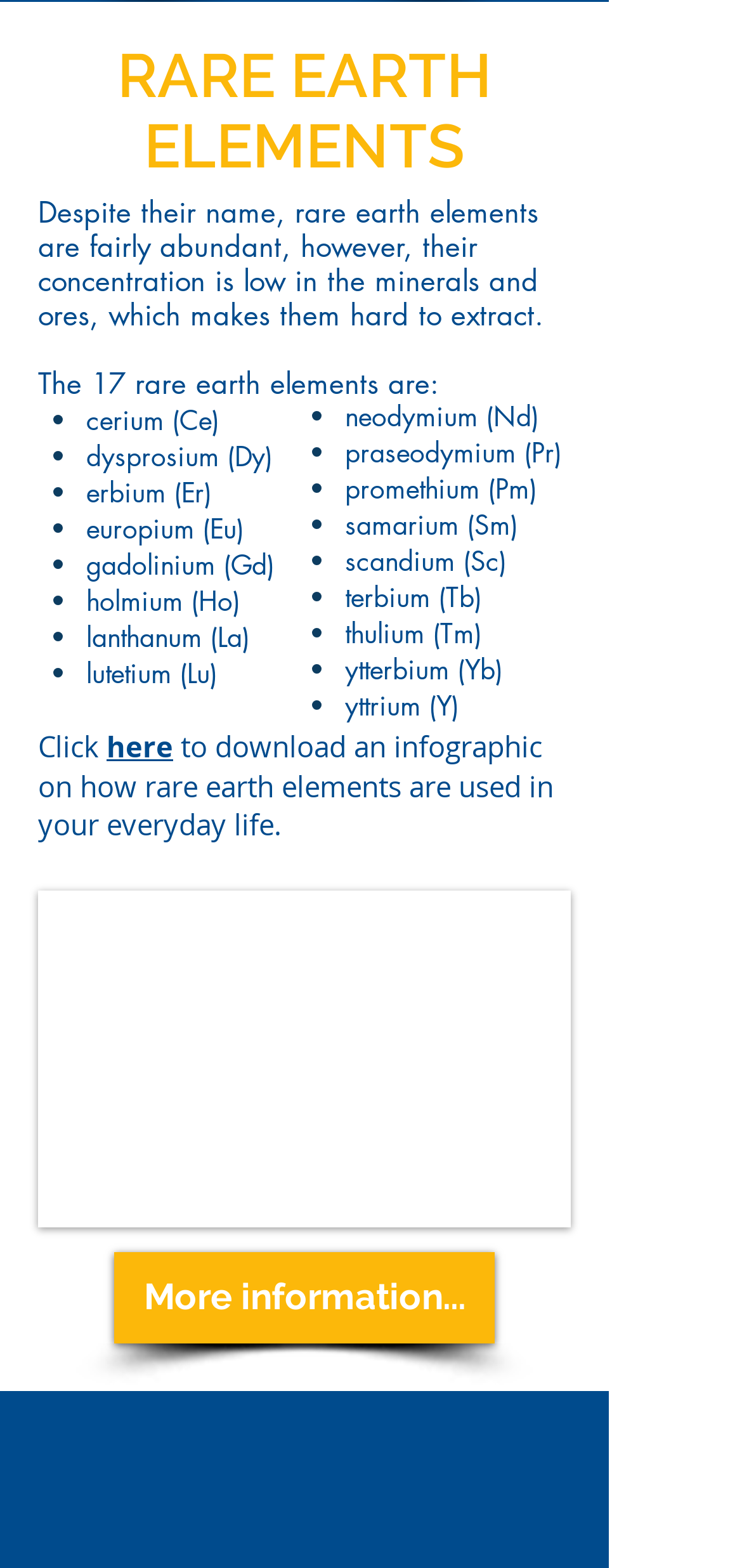Pinpoint the bounding box coordinates of the clickable area necessary to execute the following instruction: "Get more information on rare earth elements". The coordinates should be given as four float numbers between 0 and 1, namely [left, top, right, bottom].

[0.154, 0.798, 0.667, 0.857]